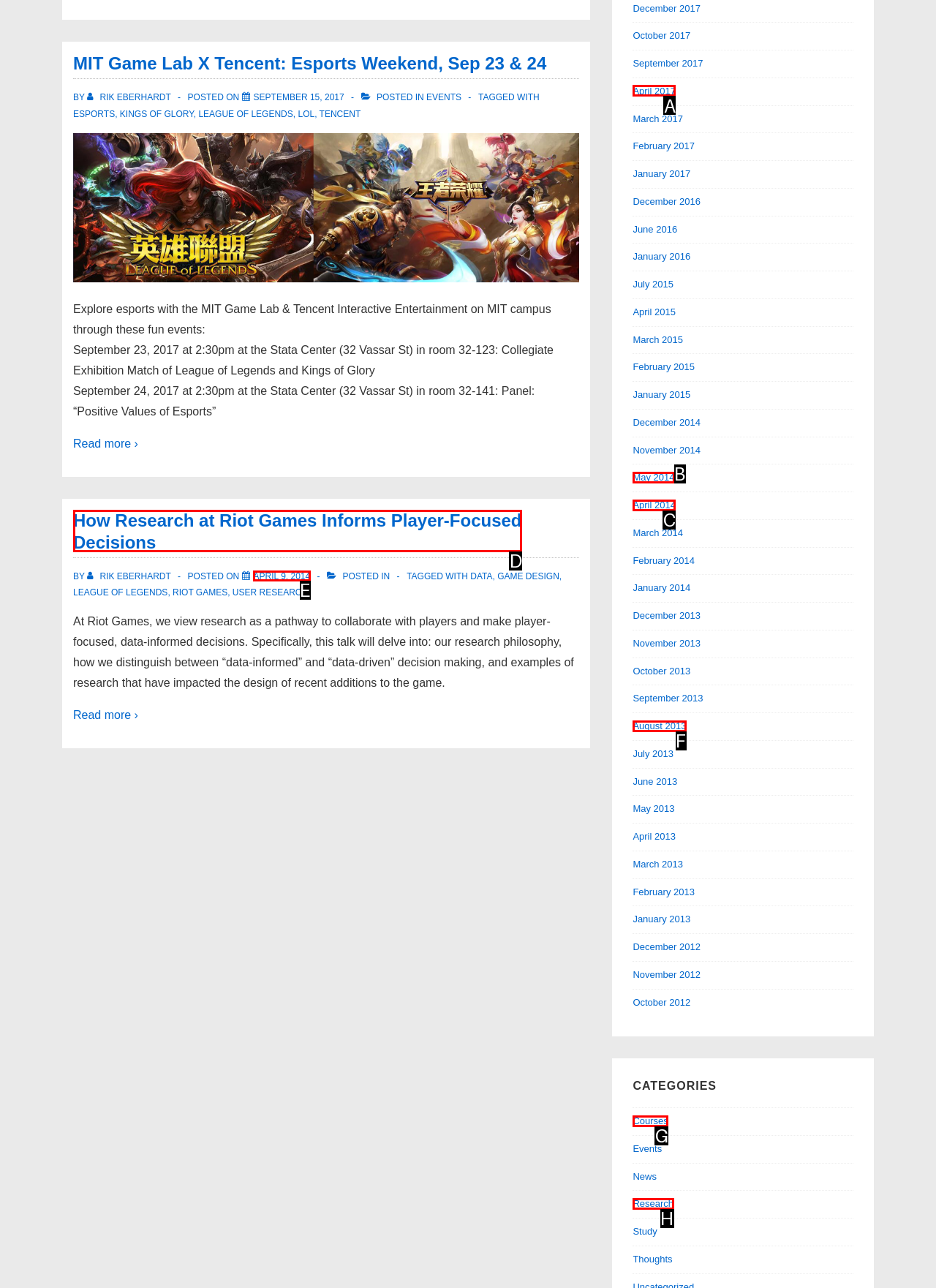Determine which option matches the description: April 9, 2014. Answer using the letter of the option.

E